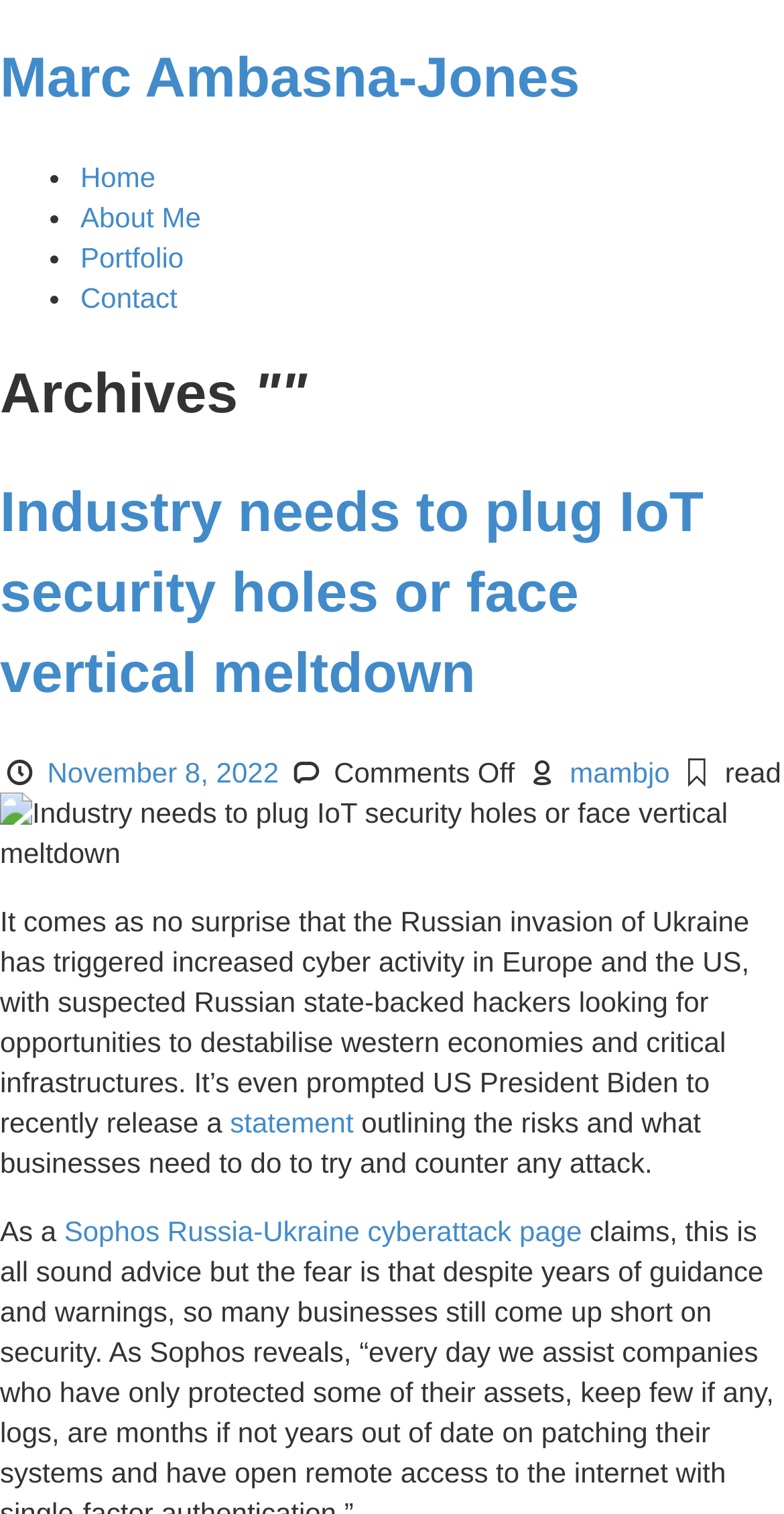Provide a one-word or short-phrase answer to the question:
What is the name of the page that discusses the Russia-Ukraine cyberattack?

Sophos Russia-Ukraine cyberattack page